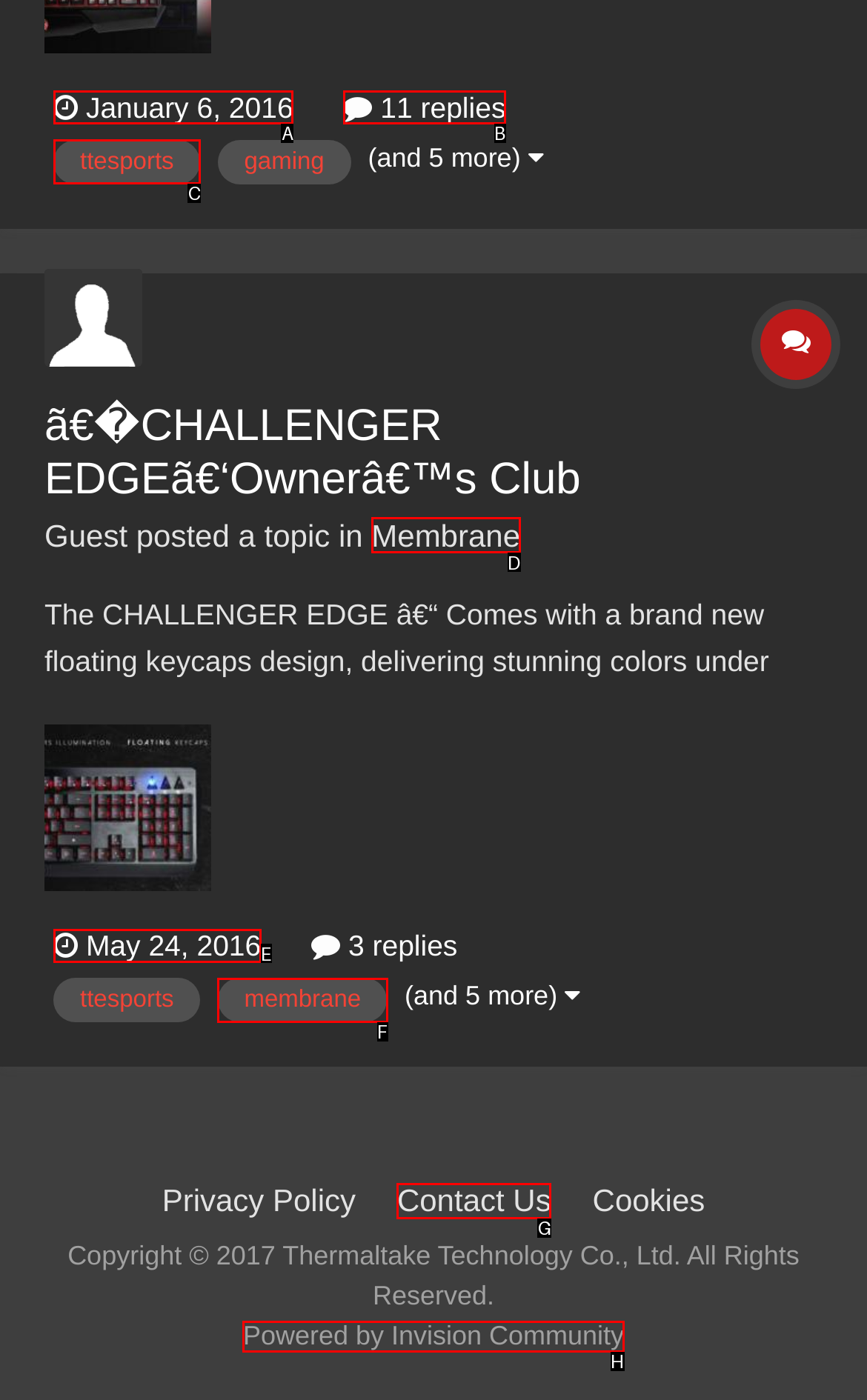Select the option that matches this description: Powered by Invision Community
Answer by giving the letter of the chosen option.

H